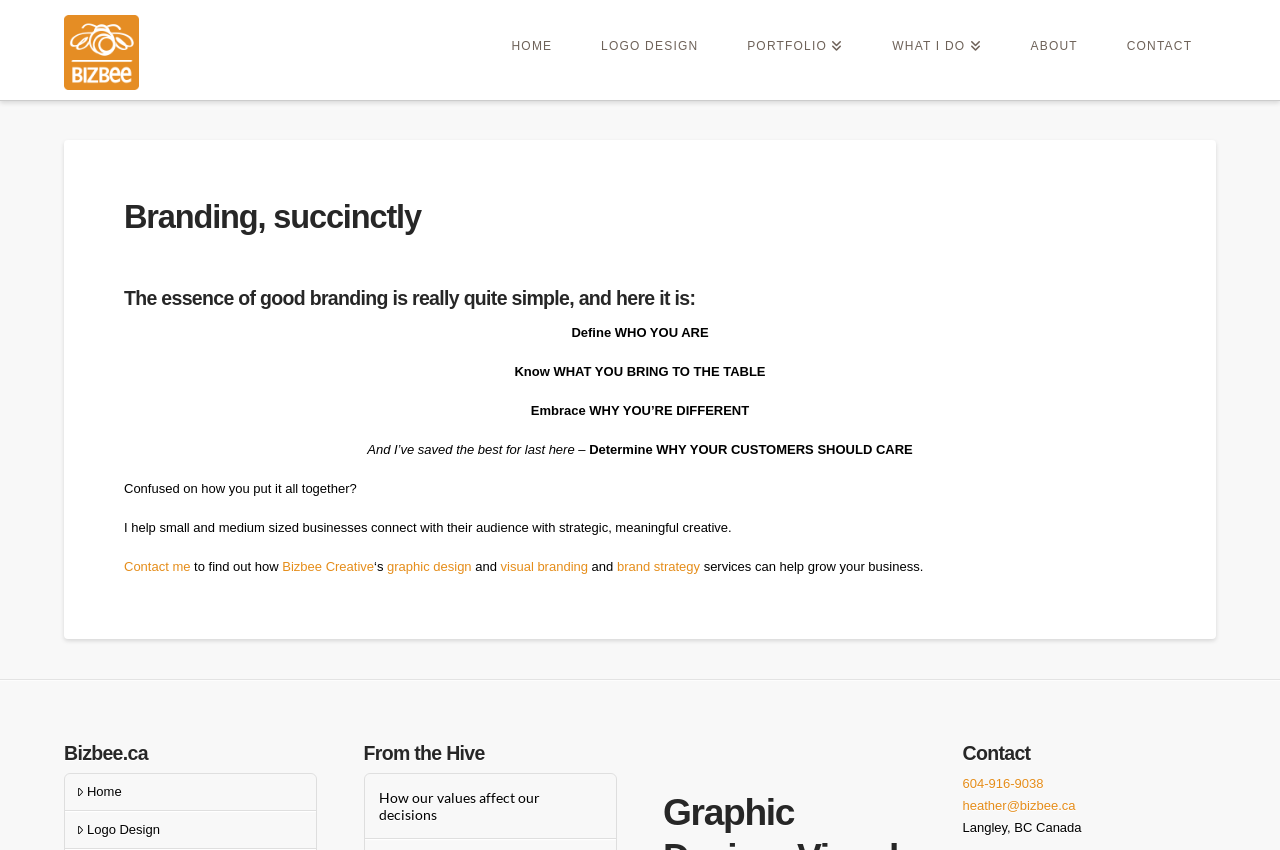Use the information in the screenshot to answer the question comprehensively: What is the essence of good branding?

The essence of good branding can be found in the section that starts with 'The essence of good branding is really quite simple, and here it is:'. The four key points mentioned are defining who you are, knowing what you bring to the table, embracing why you're different, and determining why your customers should care.